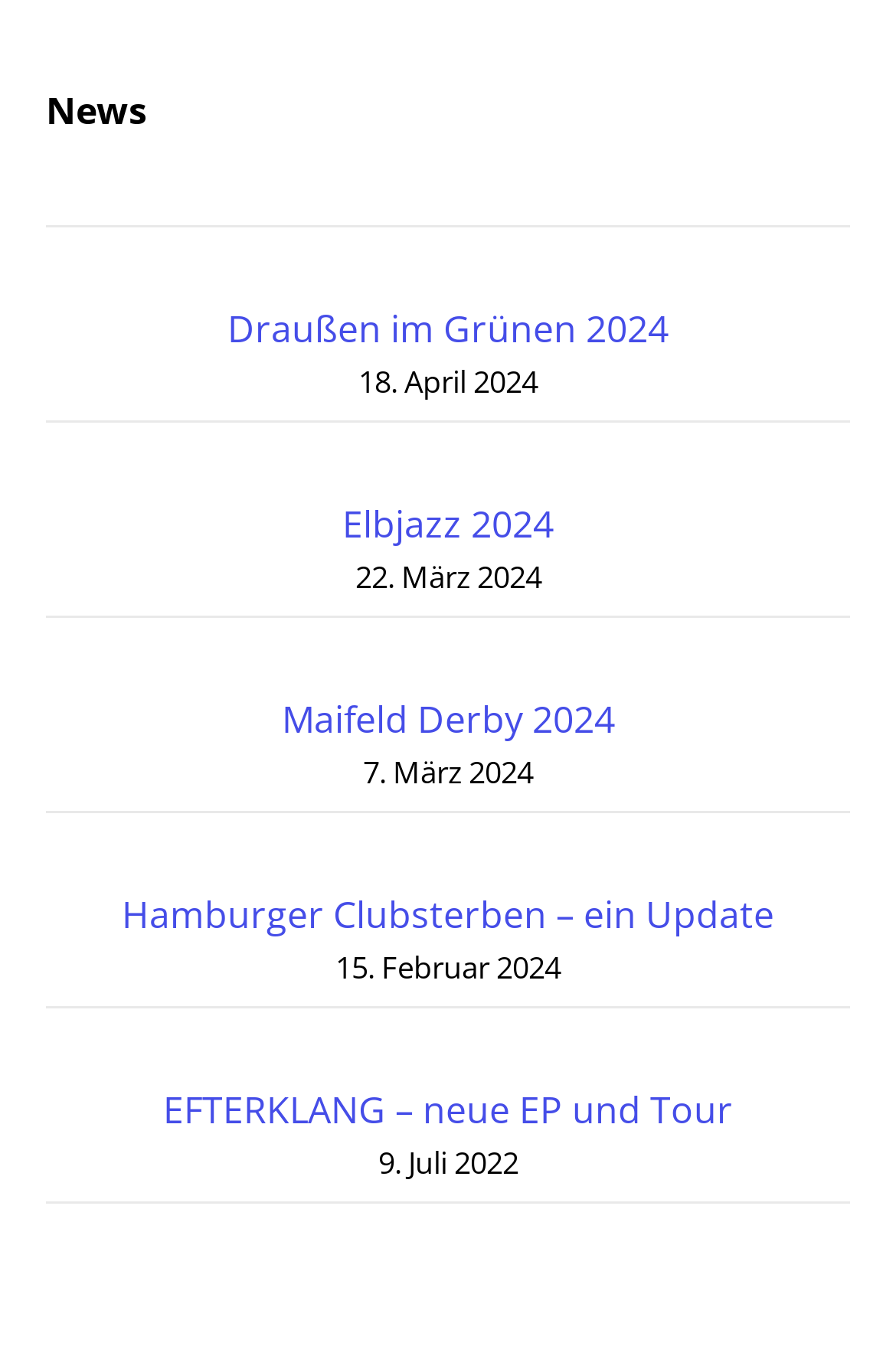How many news articles are from 2024?
Provide an in-depth answer to the question, covering all aspects.

I counted the number of time elements with dates in 2024. There are 4 such elements, indicating that 4 news articles are from 2024.